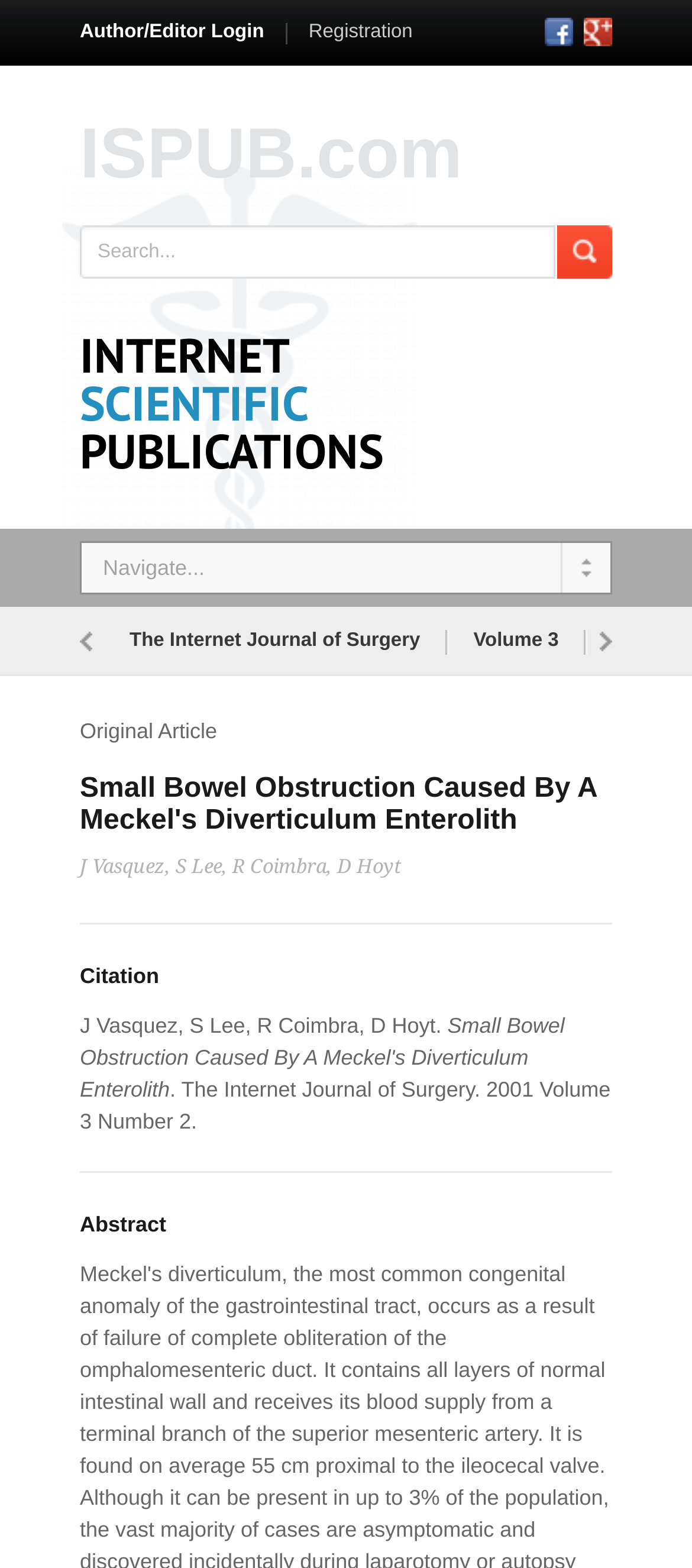Locate the bounding box coordinates of the element you need to click to accomplish the task described by this instruction: "login as author or editor".

[0.115, 0.014, 0.382, 0.027]